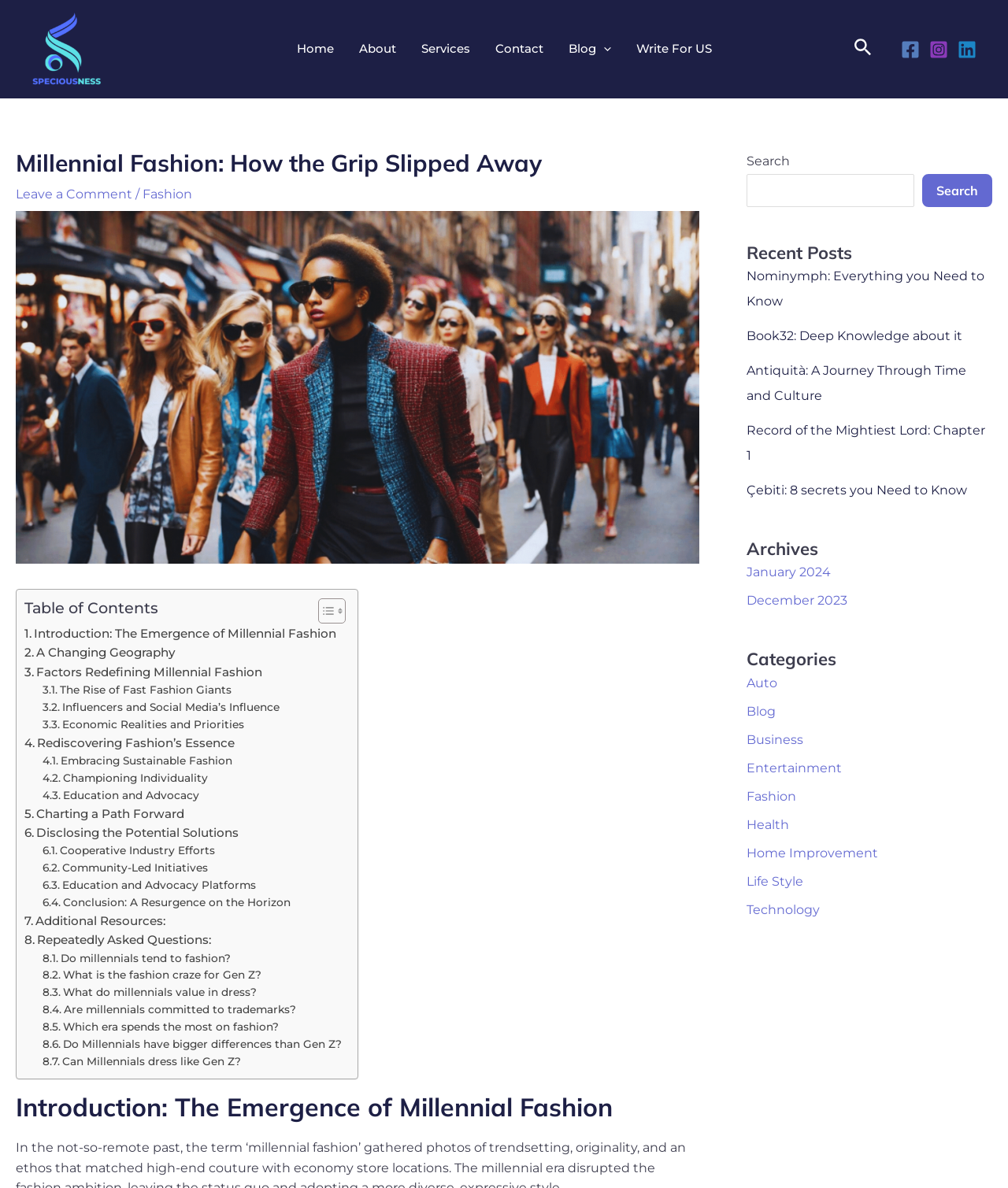What is the first item in the table of contents?
Based on the screenshot, answer the question with a single word or phrase.

Introduction: The Emergence of Millennial Fashion